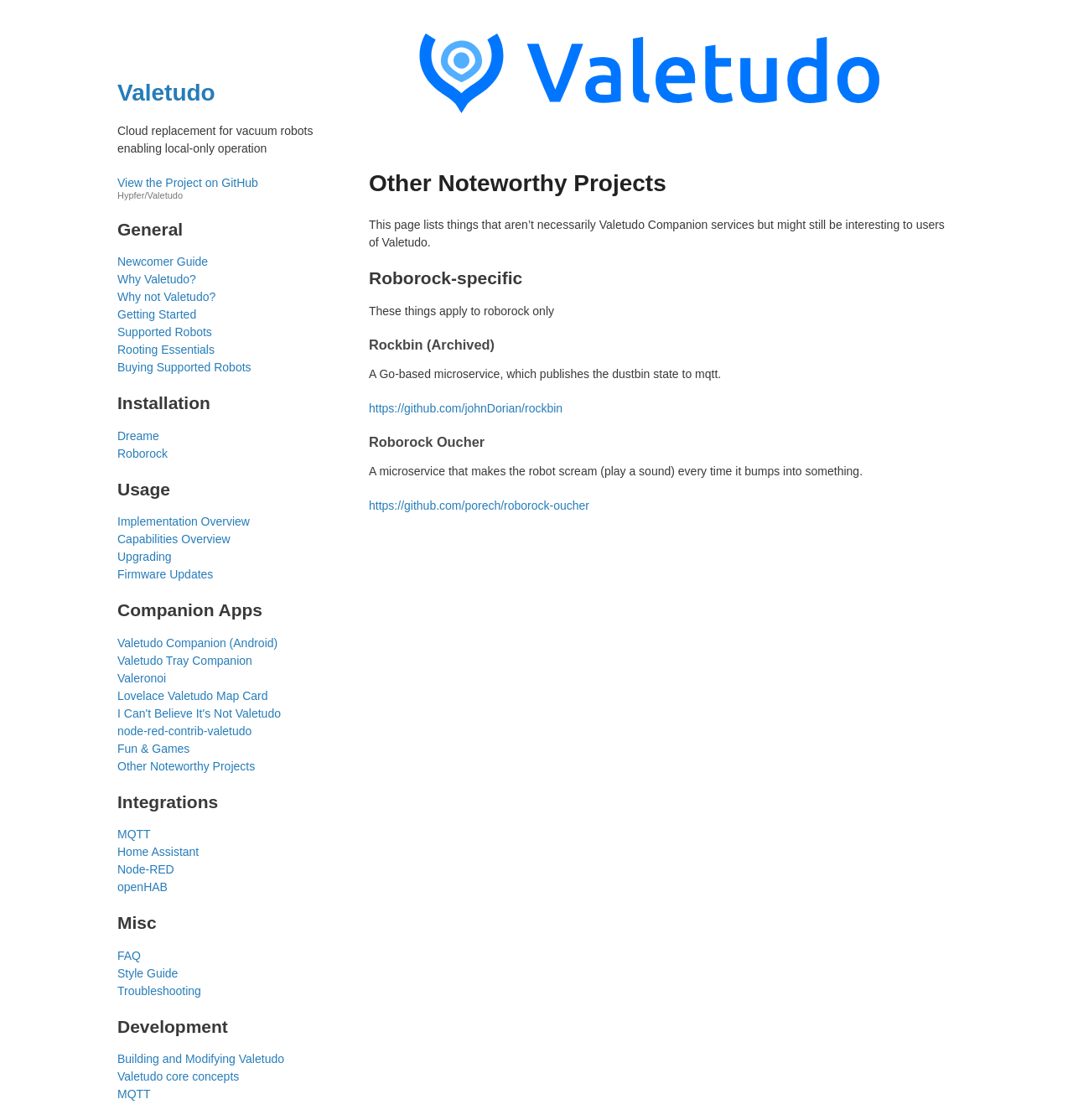Please find the bounding box coordinates for the clickable element needed to perform this instruction: "View the Project on GitHub".

[0.109, 0.157, 0.32, 0.181]